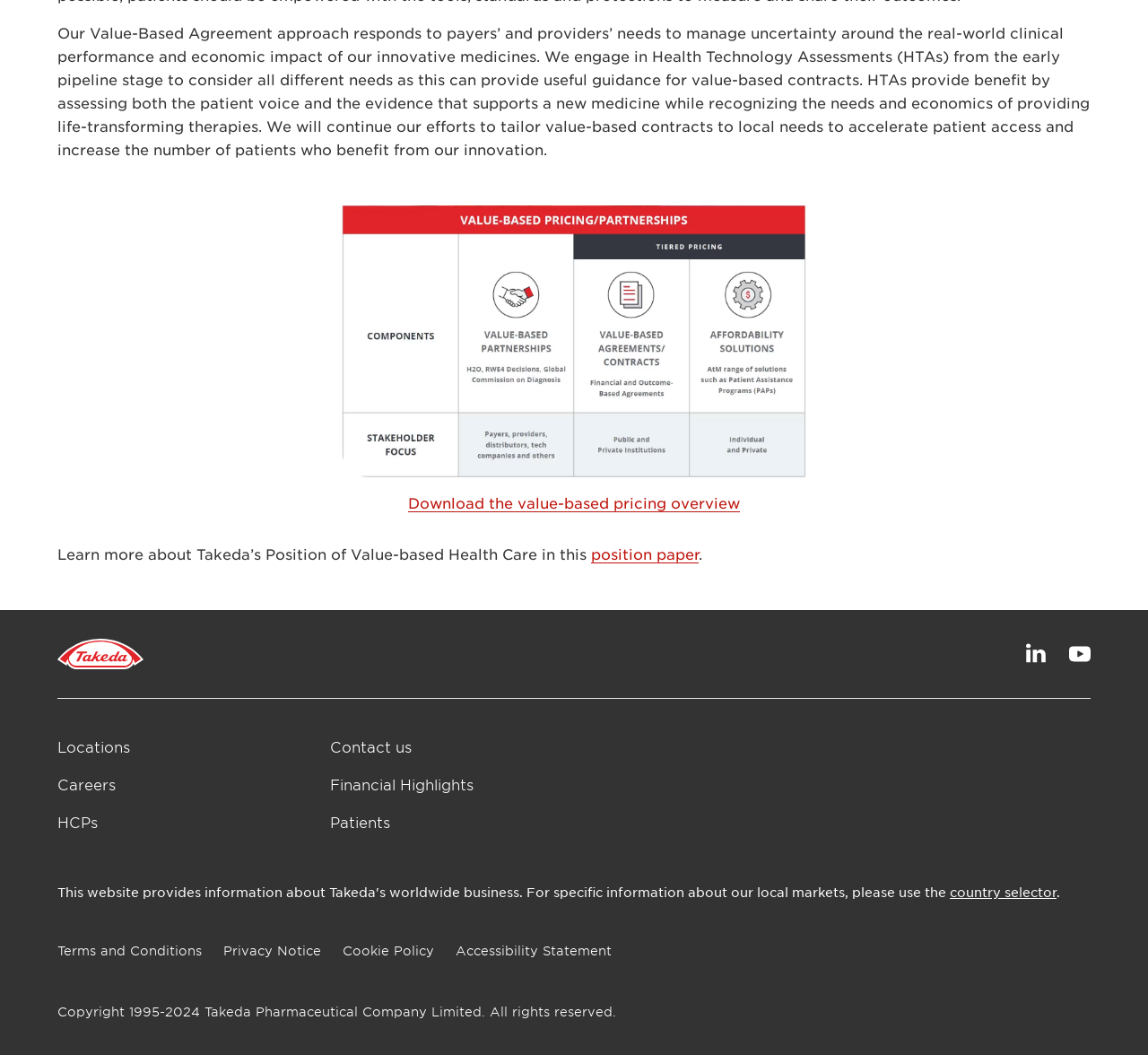Pinpoint the bounding box coordinates of the element to be clicked to execute the instruction: "View the Terms and Conditions".

[0.05, 0.894, 0.176, 0.908]